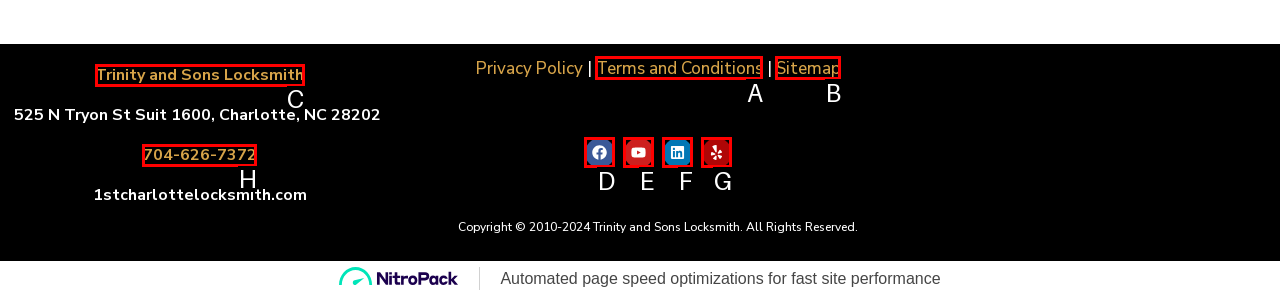Which option best describes: 704-626-7372
Respond with the letter of the appropriate choice.

H